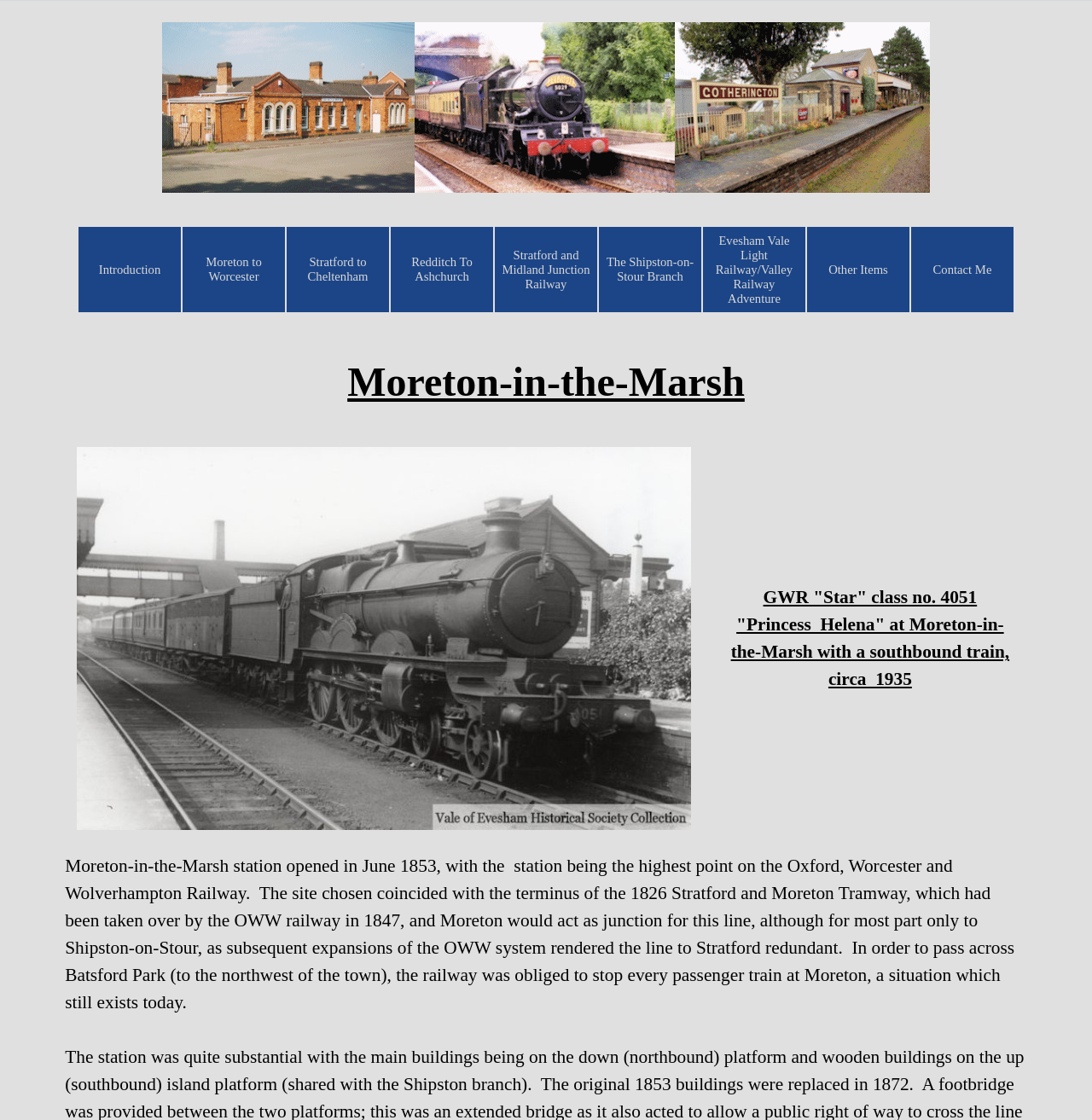Respond to the question below with a single word or phrase: What is the name of the railway station?

Moreton-in-the-Marsh